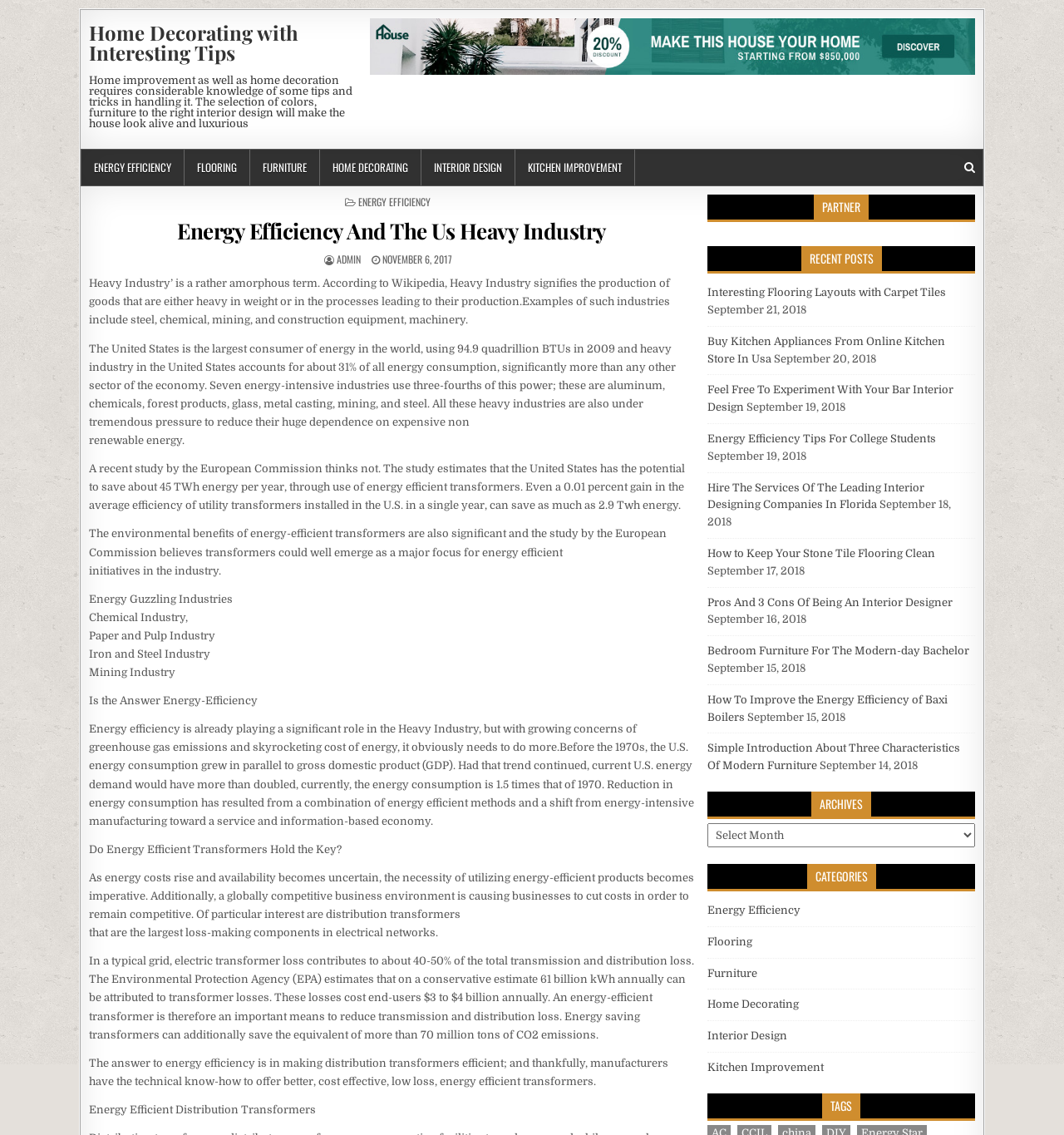Specify the bounding box coordinates of the area that needs to be clicked to achieve the following instruction: "Select the 'ENERGY EFFICIENCY' category".

[0.077, 0.132, 0.173, 0.163]